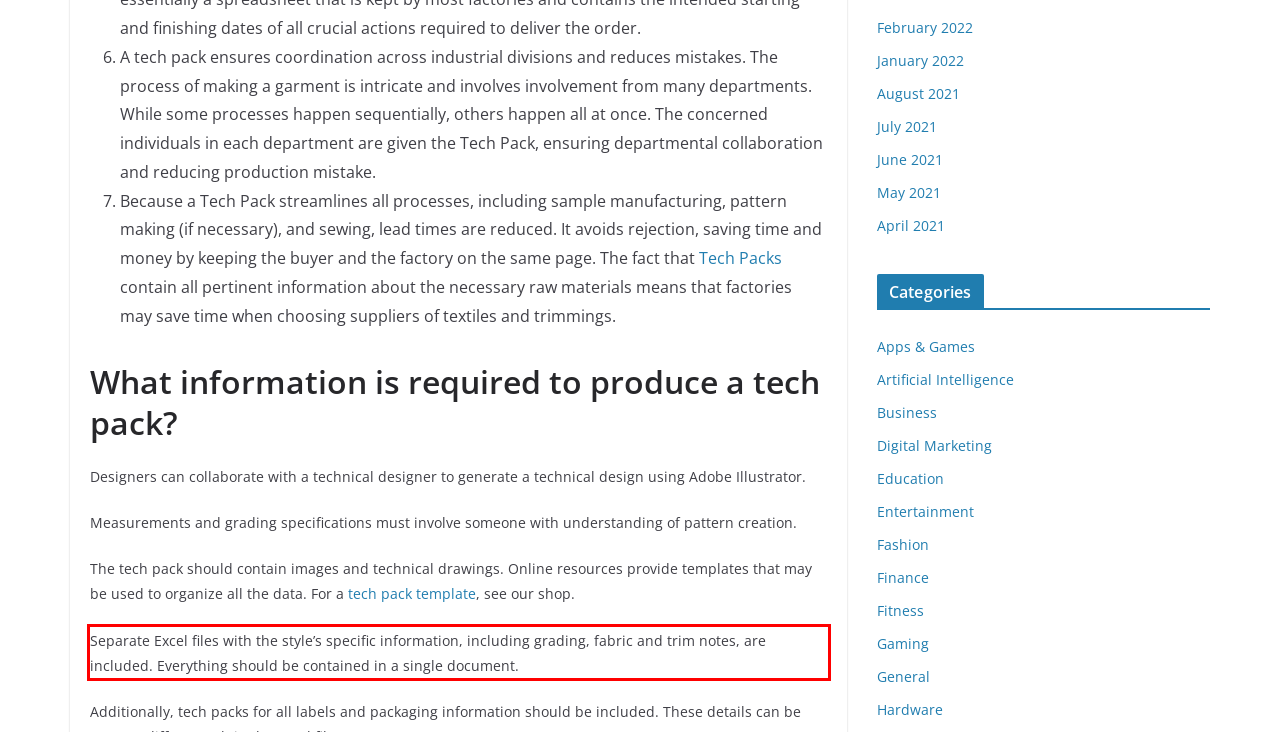Examine the webpage screenshot and use OCR to obtain the text inside the red bounding box.

Separate Excel files with the style’s specific information, including grading, fabric and trim notes, are included. Everything should be contained in a single document.